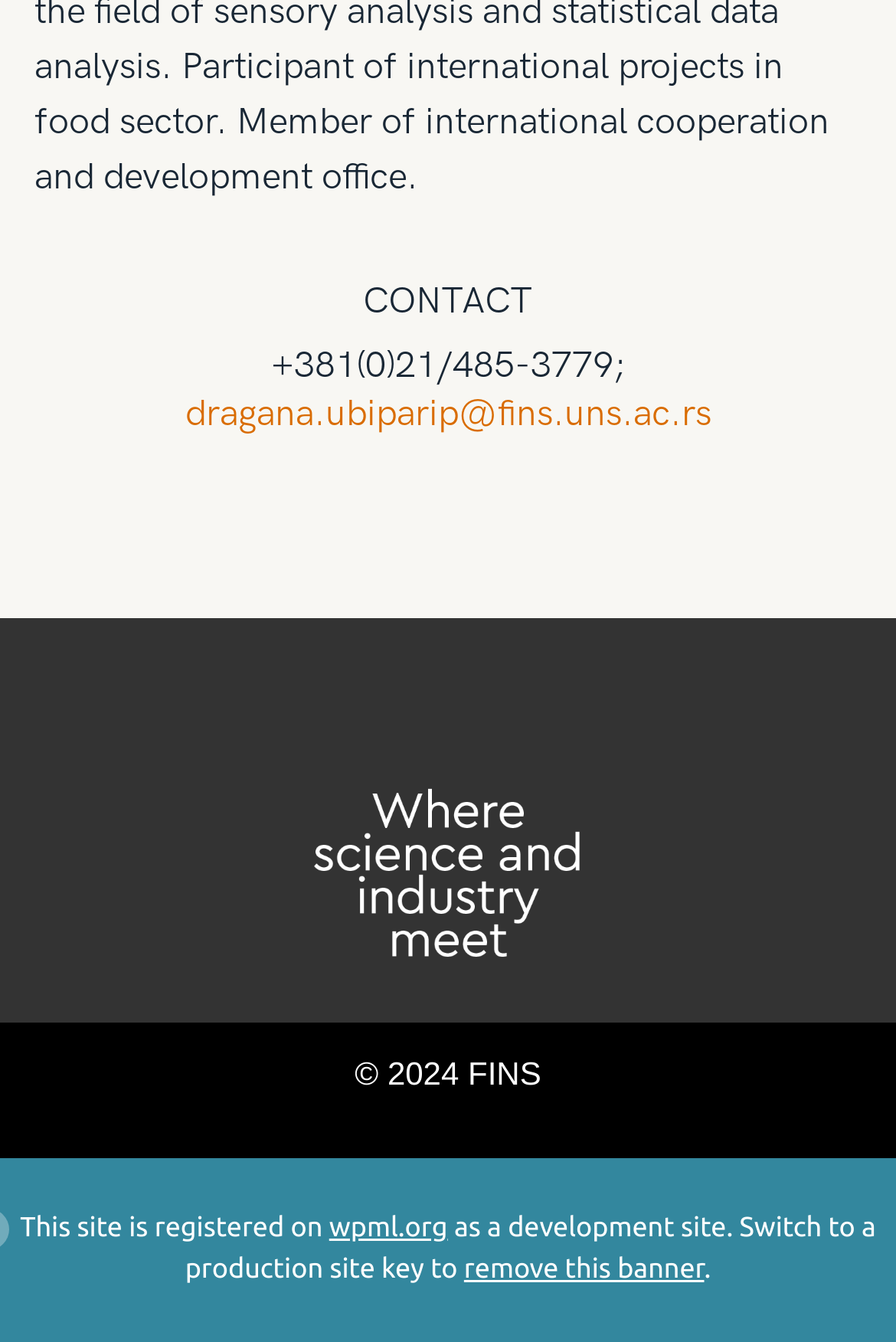Identify the bounding box coordinates of the HTML element based on this description: "remove this banner".

[0.518, 0.935, 0.786, 0.957]